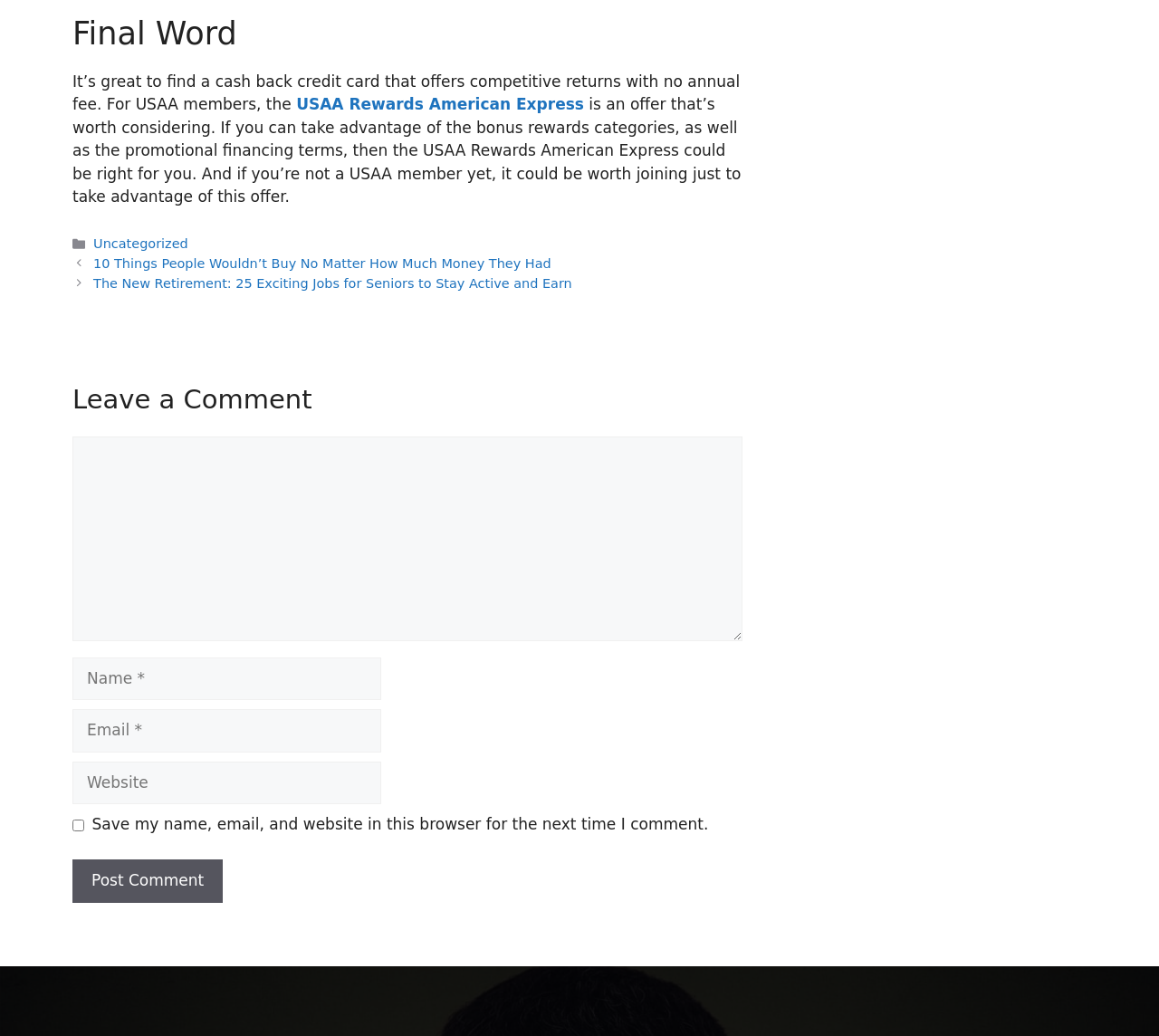Find the bounding box coordinates of the clickable region needed to perform the following instruction: "Go to the 'Resources' page". The coordinates should be provided as four float numbers between 0 and 1, i.e., [left, top, right, bottom].

None